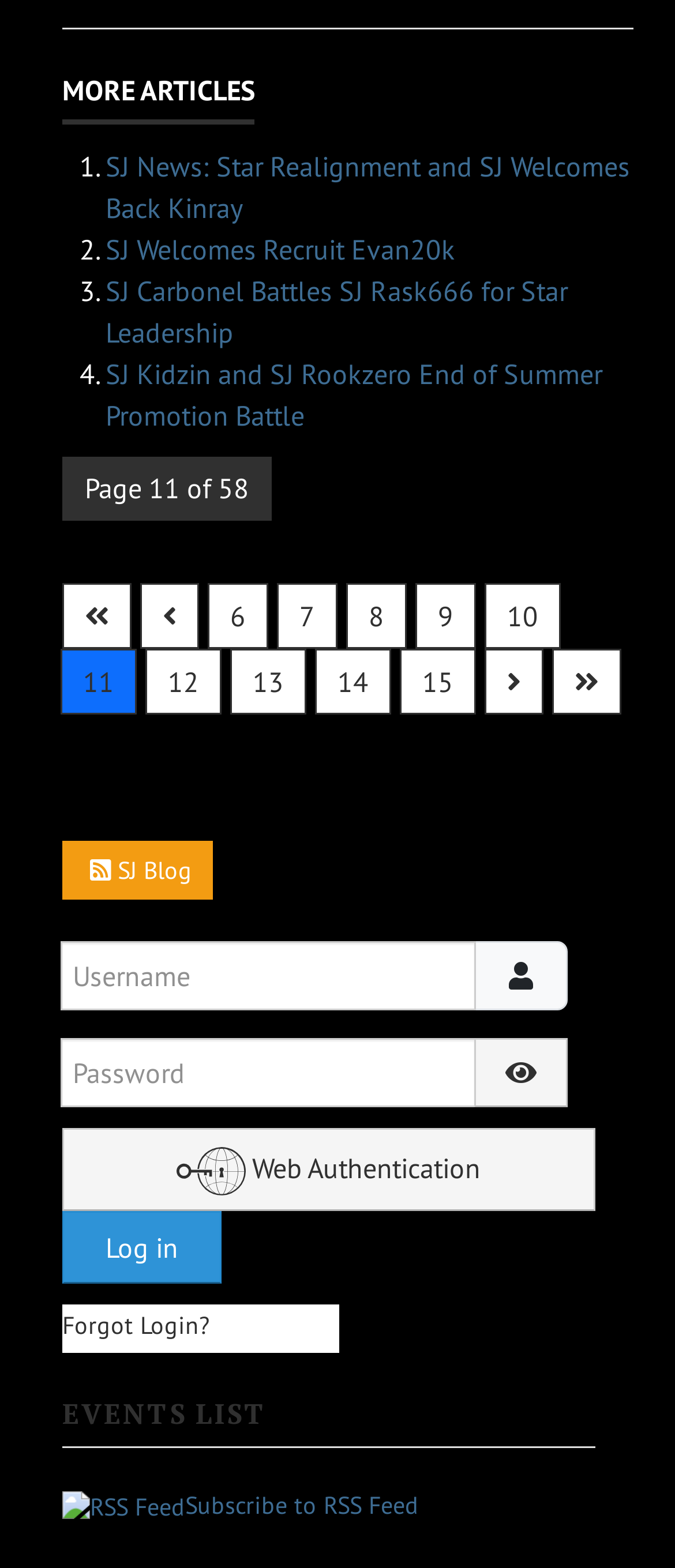Could you please study the image and provide a detailed answer to the question:
What is the purpose of the button 'Show Password'?

I inferred the purpose of the button 'Show Password' by its proximity to the Password textbox and its label, suggesting that it allows the user to reveal the password they have entered.